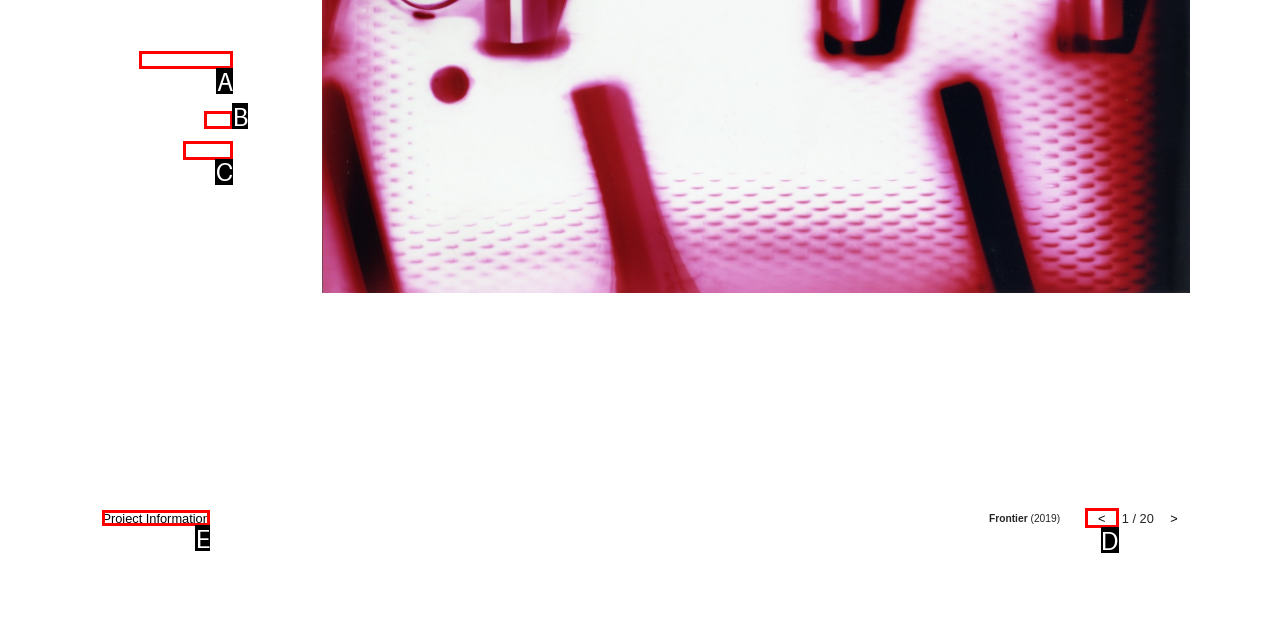Which HTML element fits the description: Schoolboy Cruise'78? Respond with the letter of the appropriate option directly.

A